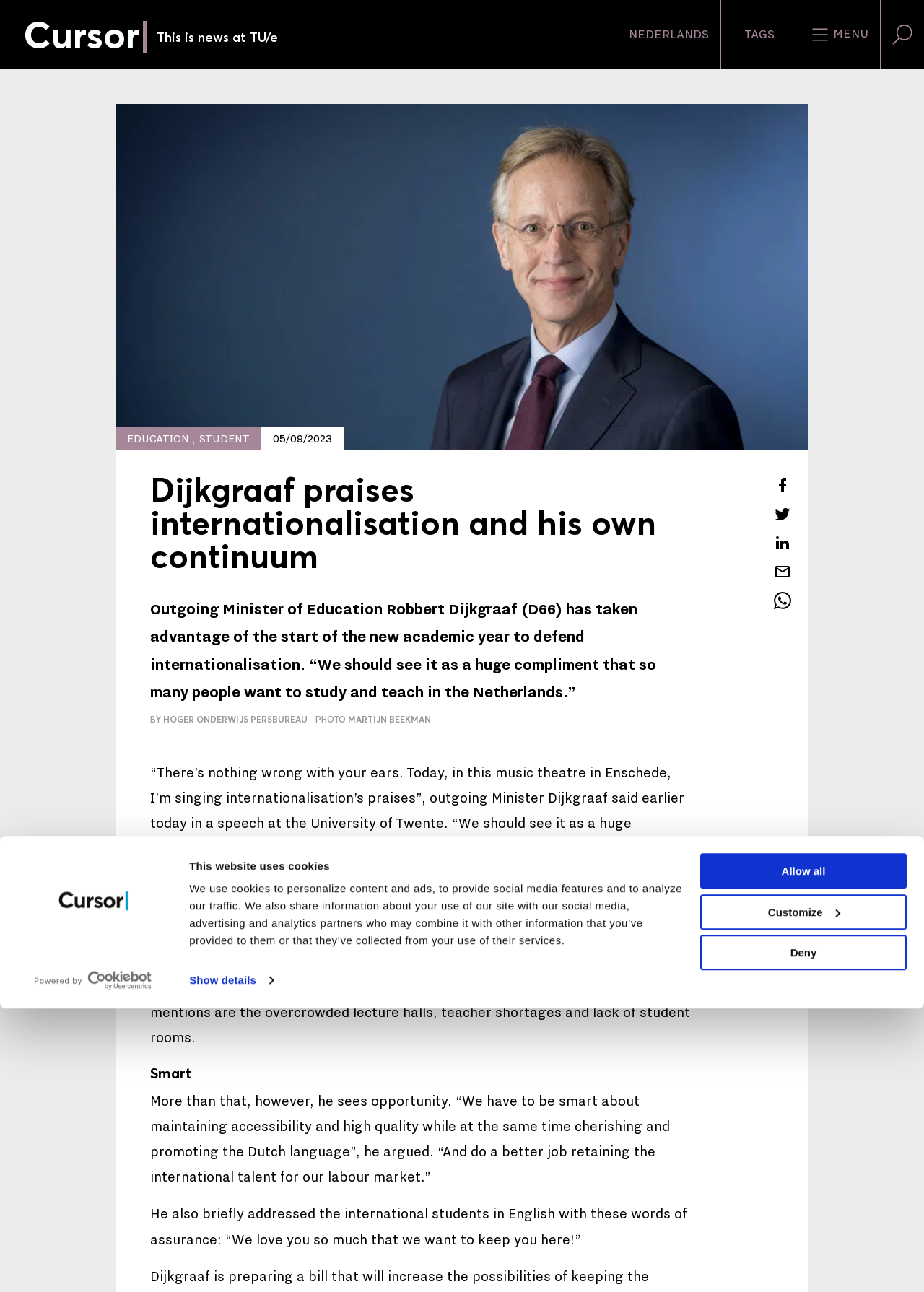Who is the outgoing Minister of Education?
Refer to the image and give a detailed response to the question.

The answer can be found in the article text, where it is stated that 'Outgoing Minister of Education Robbert Dijkgraaf (D66) has taken advantage of the start of the new academic year to defend internationalisation.'